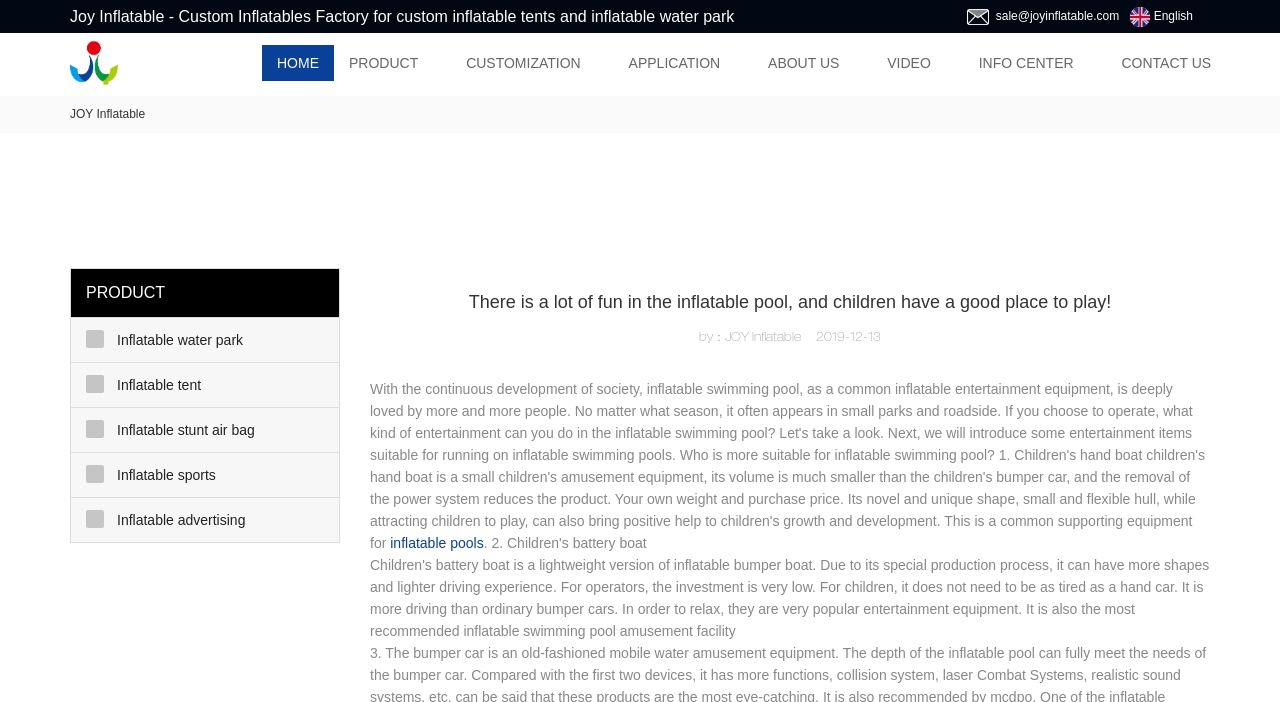Please locate the UI element described by "AI based Content Aggregation" and provide its bounding box coordinates.

None